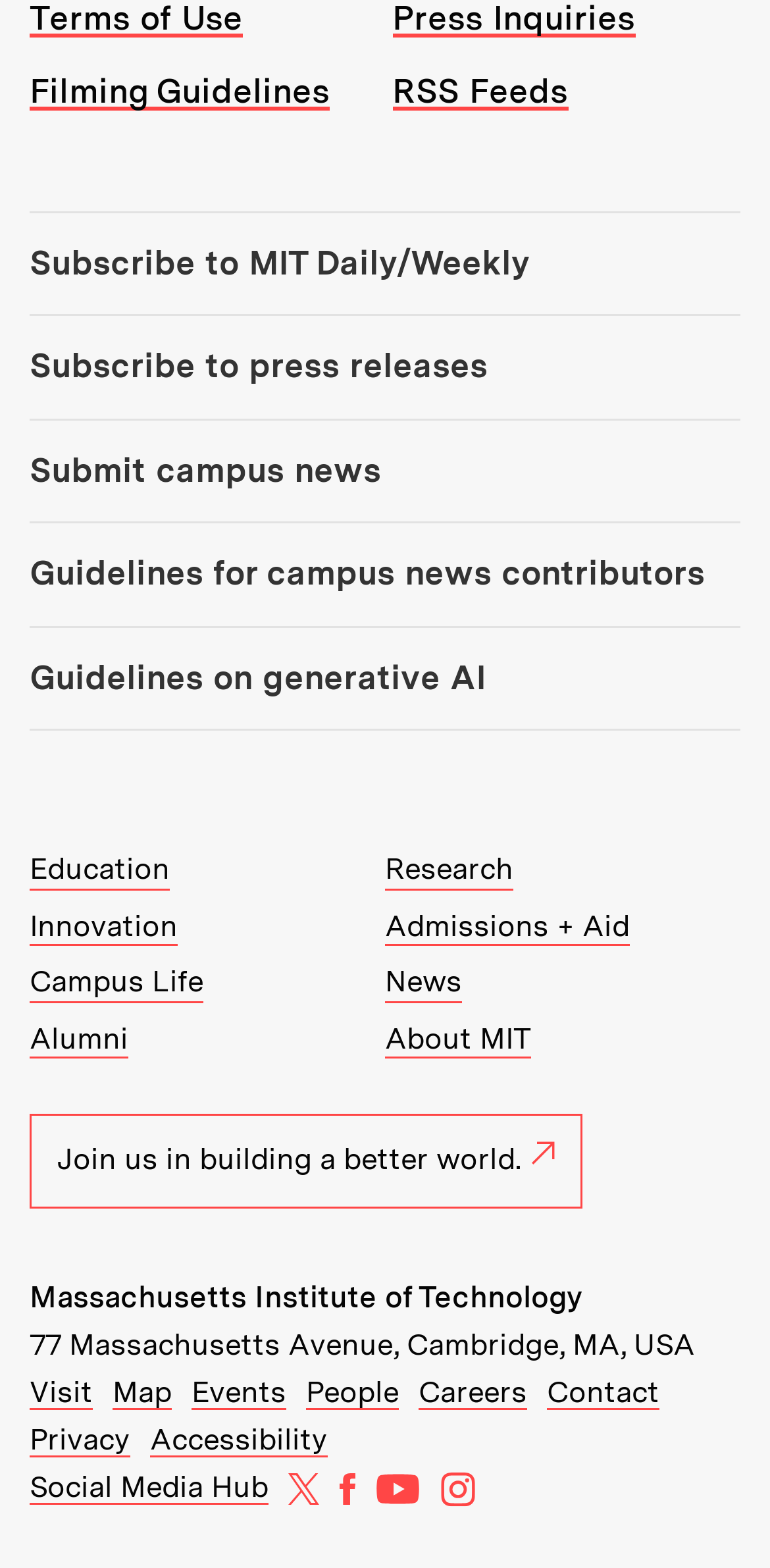Please respond to the question using a single word or phrase:
What is the last link in the 'Recommended Links:' section?

Contact